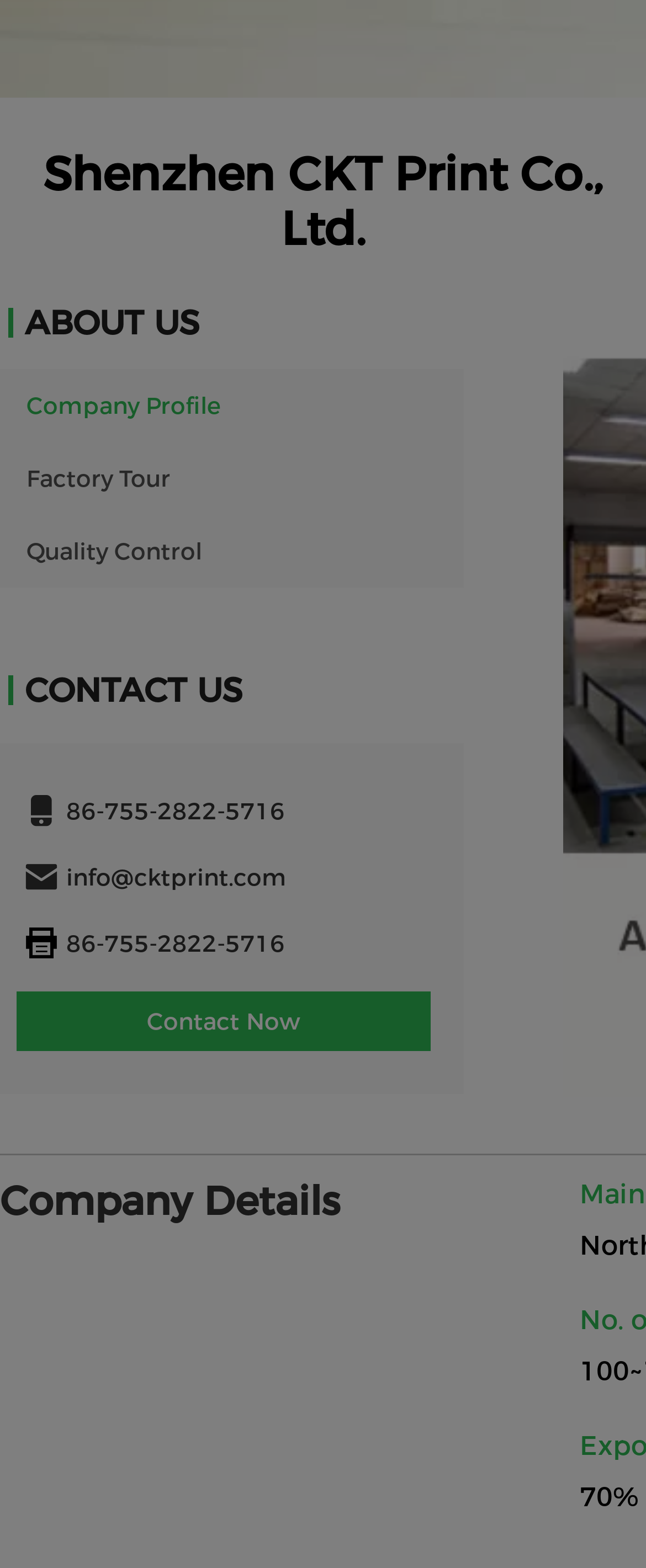Kindly respond to the following question with a single word or a brief phrase: 
What is the company profile link?

Company Profile